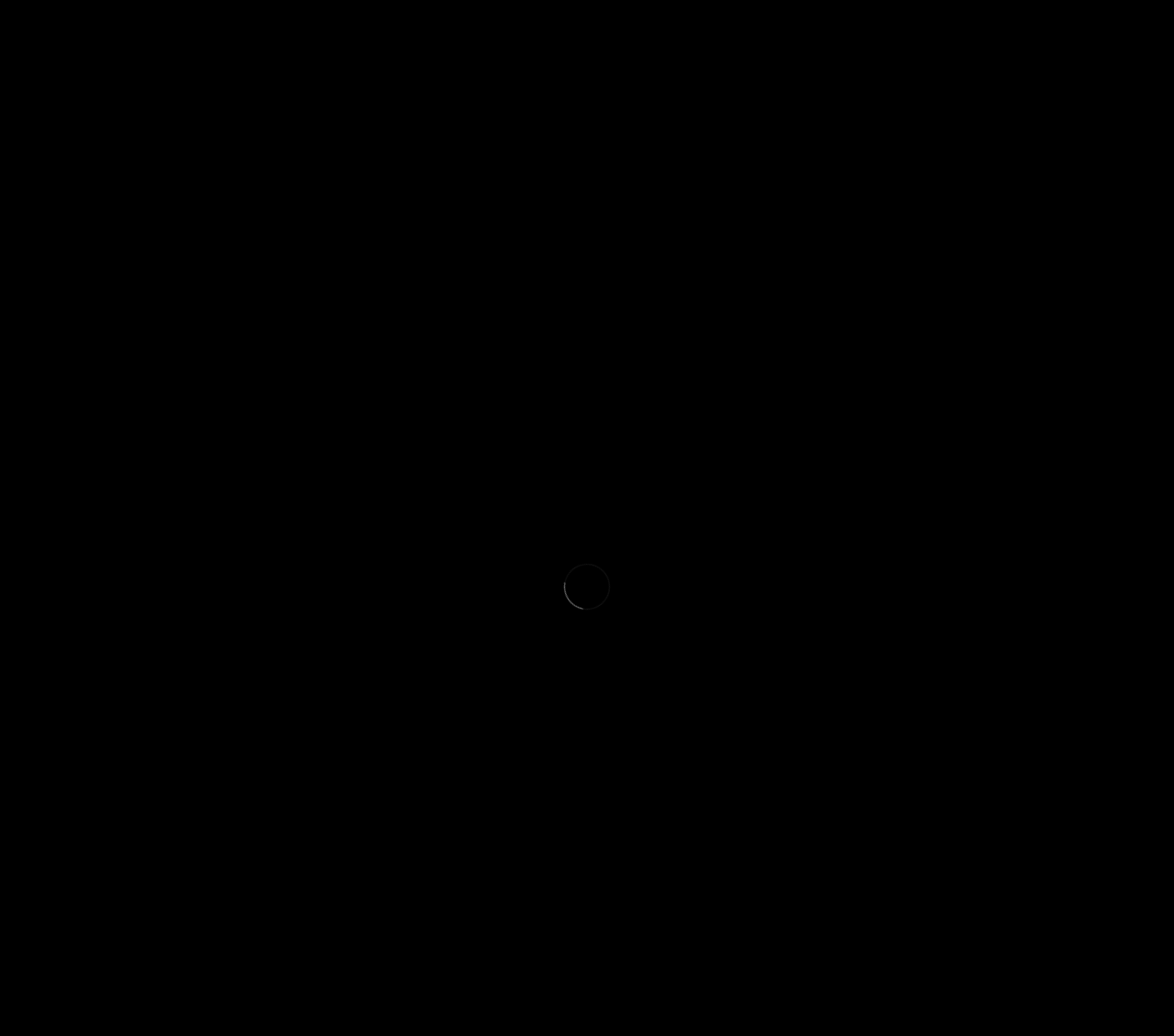Create an elaborate caption that covers all aspects of the webpage.

This webpage is about camping and survival techniques. At the top, there are three links: "SURVIVAL HOME", "ABOUT", and "CONTACT", aligned horizontally. Next to them is a search button. Below these elements, there is a header section with a title "HOW TO MAKE CAMPING A FUN ADVENTURE" and some metadata, including the post date and author.

On the left side of the page, there is a main content section. It starts with a tip about setting up a tent before going on a trip, followed by a brief introduction to the benefits of camping. The text then provides some advice on preparing for a camping trip, including examining medical insurance policies and finding shelter before it gets dark.

Below this section, there are more tips and advice on camping, such as taking a luxury item with you and being prepared to get dirty. The section also discusses how to choose a campsite and involves the whole family in the decision-making process.

On the right side of the page, there is a sidebar with several sections. The top section has a title "SURVIVAL TIPS & TECHNIQUES FOR THE UNEXPECTED SURVIVAL SITUATIONS". Below it, there are categories listed, including "Emergency Tips", "General", "Preparedness", and others. Further down, there is a section titled "RECENT POSTS" with a list of links to recent articles, including "Ground Power Generator Review".

There is also a small image on the page, located near the top of the main content section.